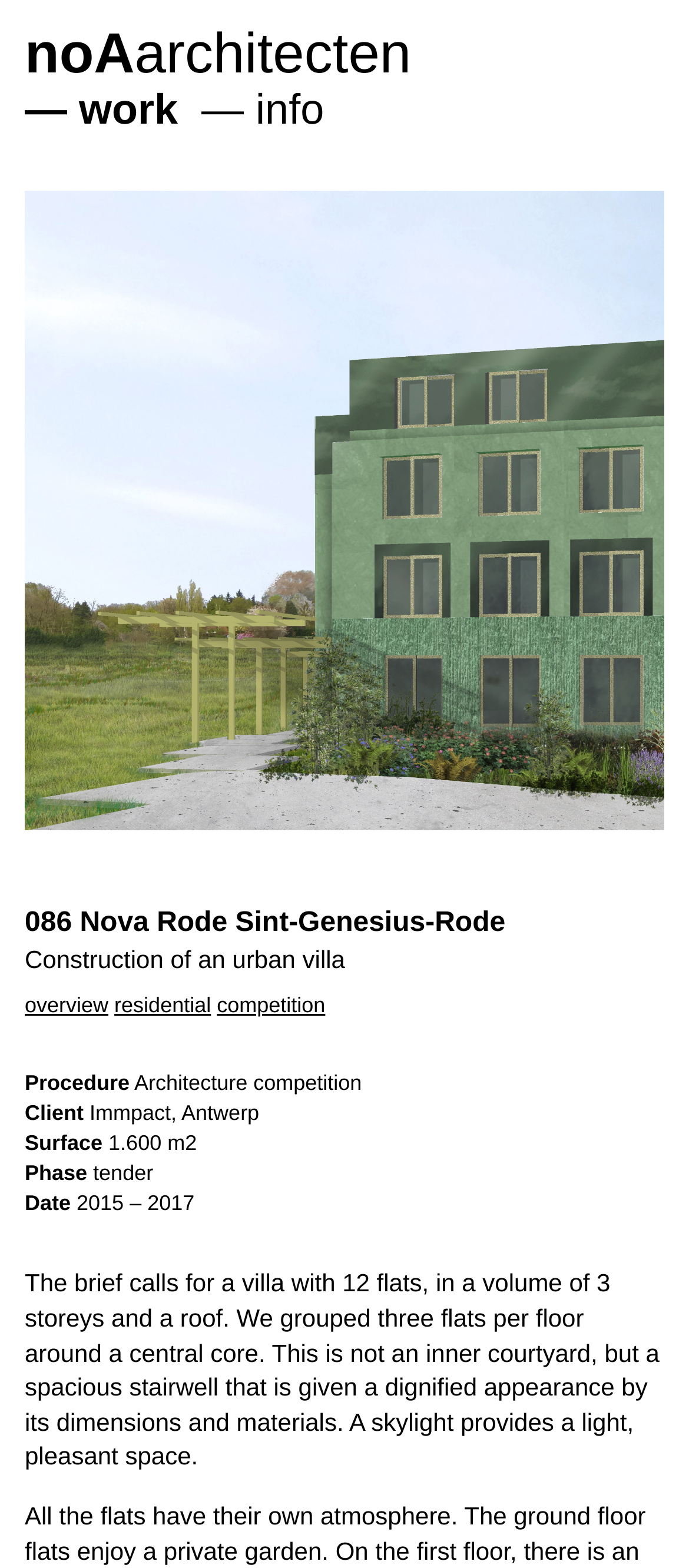From the webpage screenshot, predict the bounding box of the UI element that matches this description: "residential".

[0.166, 0.633, 0.306, 0.648]